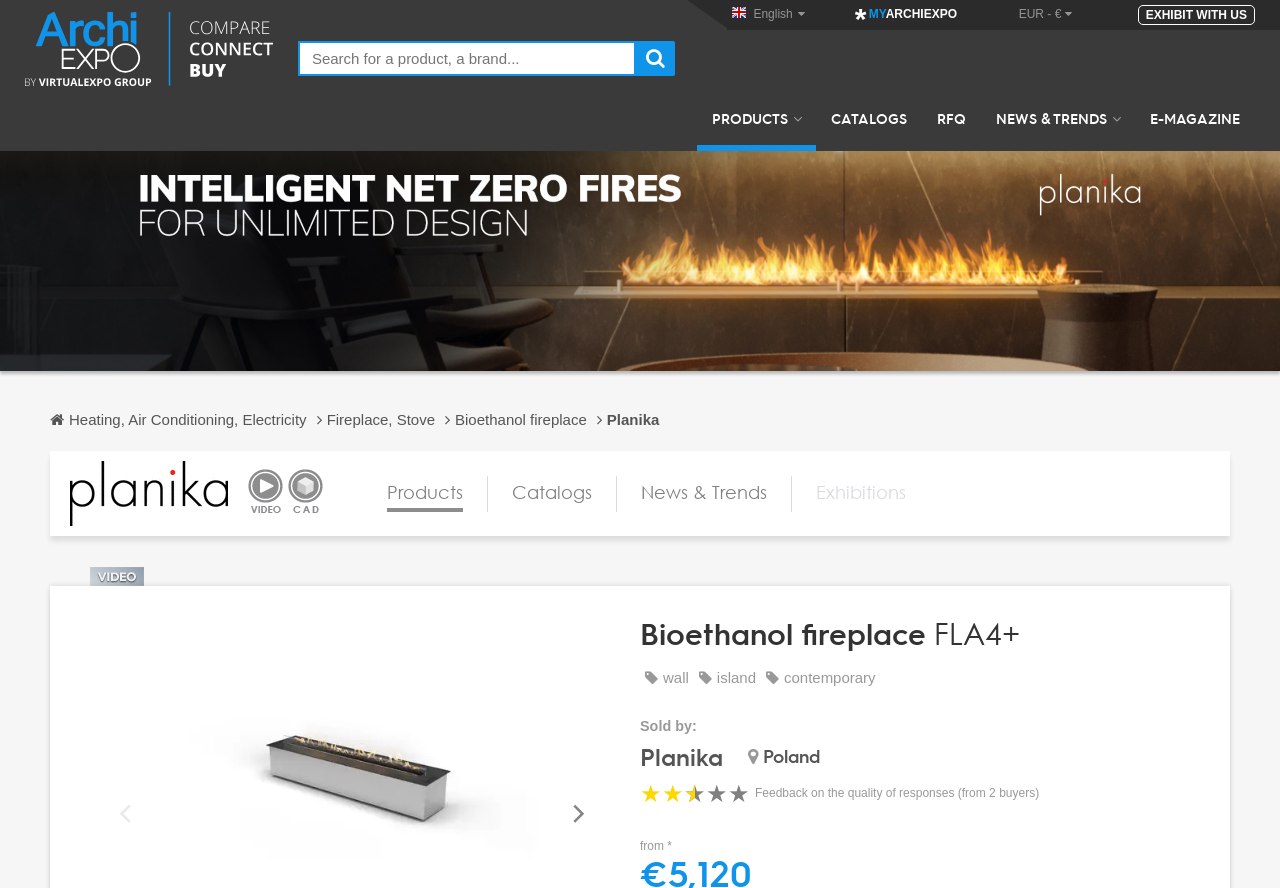Indicate the bounding box coordinates of the clickable region to achieve the following instruction: "Click on the 'PRODUCTS' menu."

[0.545, 0.123, 0.638, 0.17]